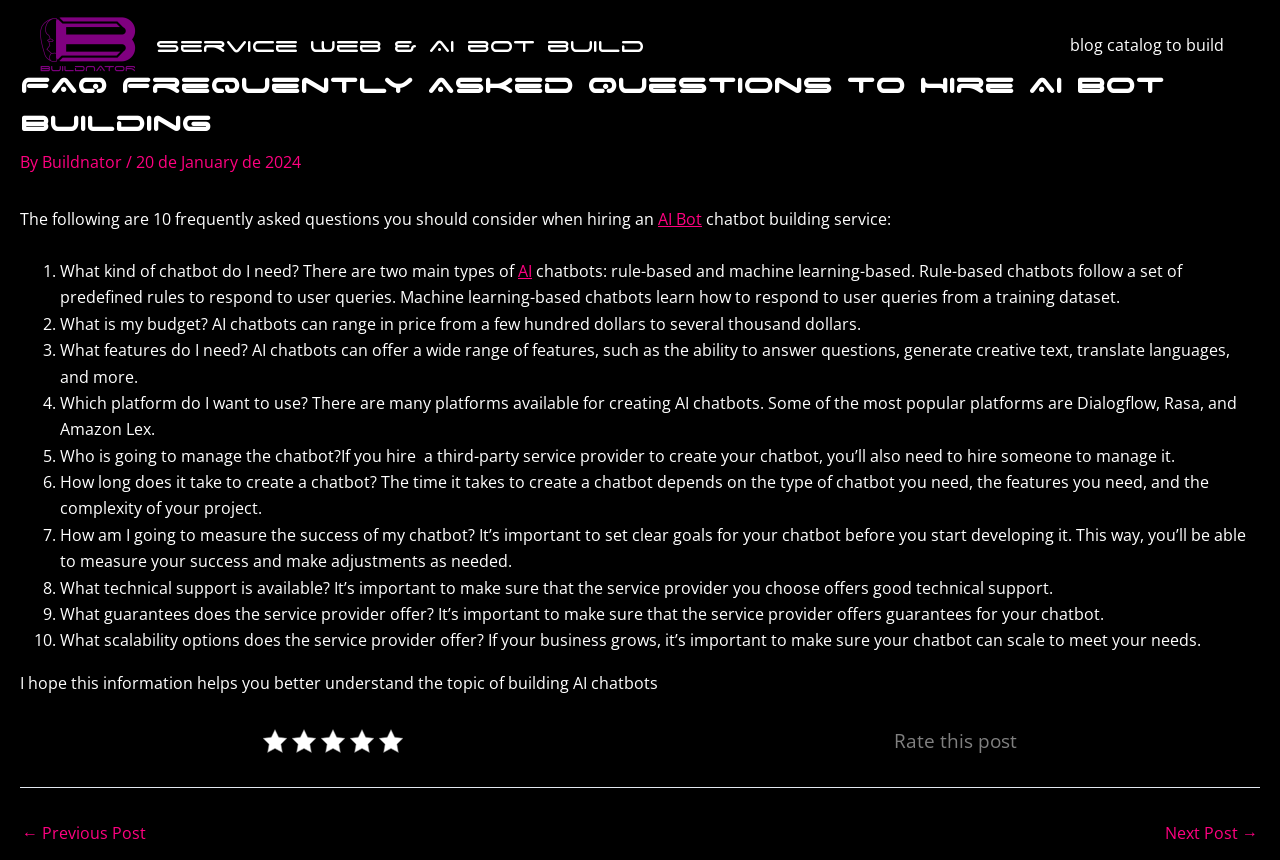Highlight the bounding box coordinates of the element that should be clicked to carry out the following instruction: "Click the 'BUILDNATOR SERVICE WEB & AI BOT BUILDING' link". The coordinates must be given as four float numbers ranging from 0 to 1, i.e., [left, top, right, bottom].

[0.031, 0.037, 0.109, 0.063]